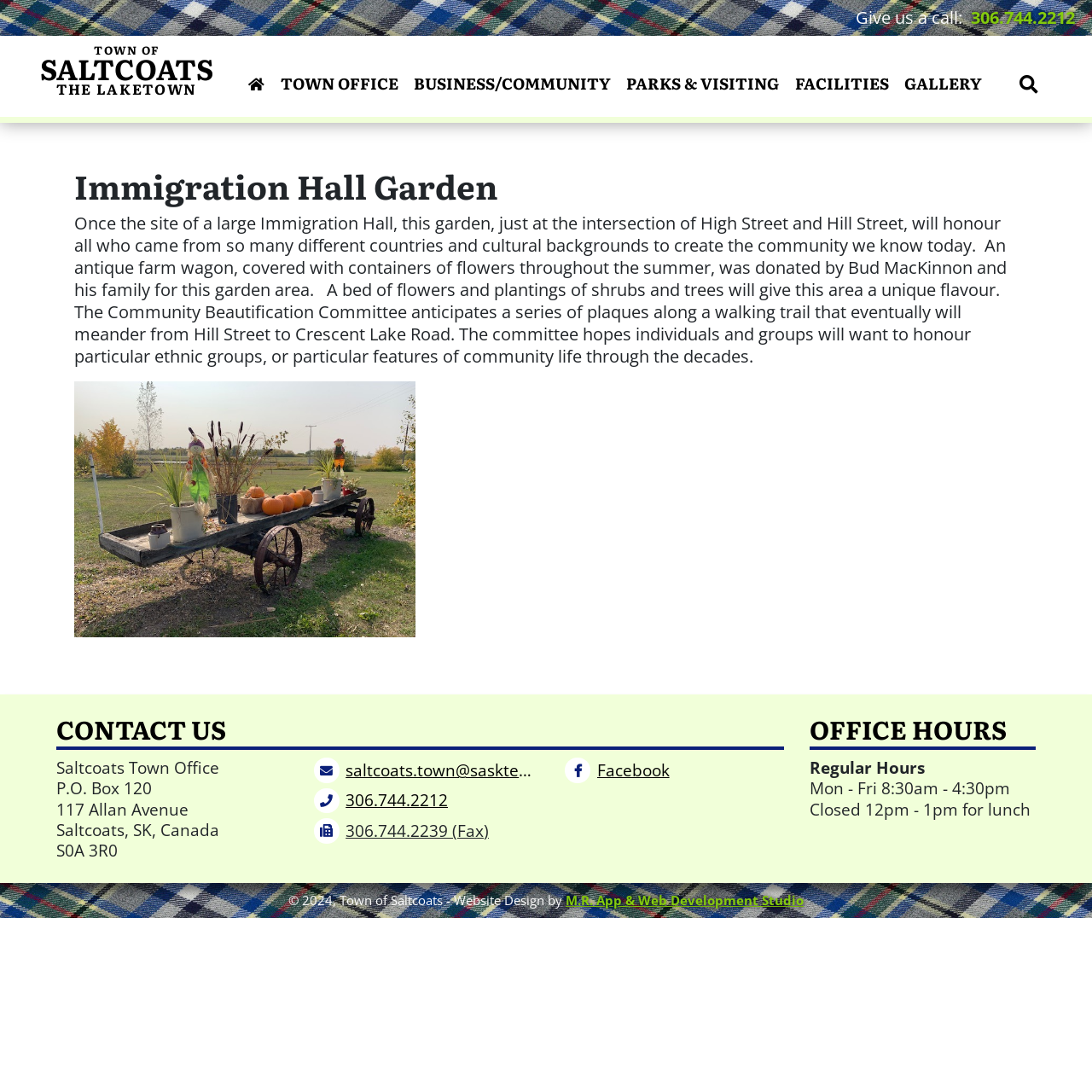Determine the bounding box coordinates for the HTML element described here: "Business/Community".

[0.372, 0.065, 0.567, 0.091]